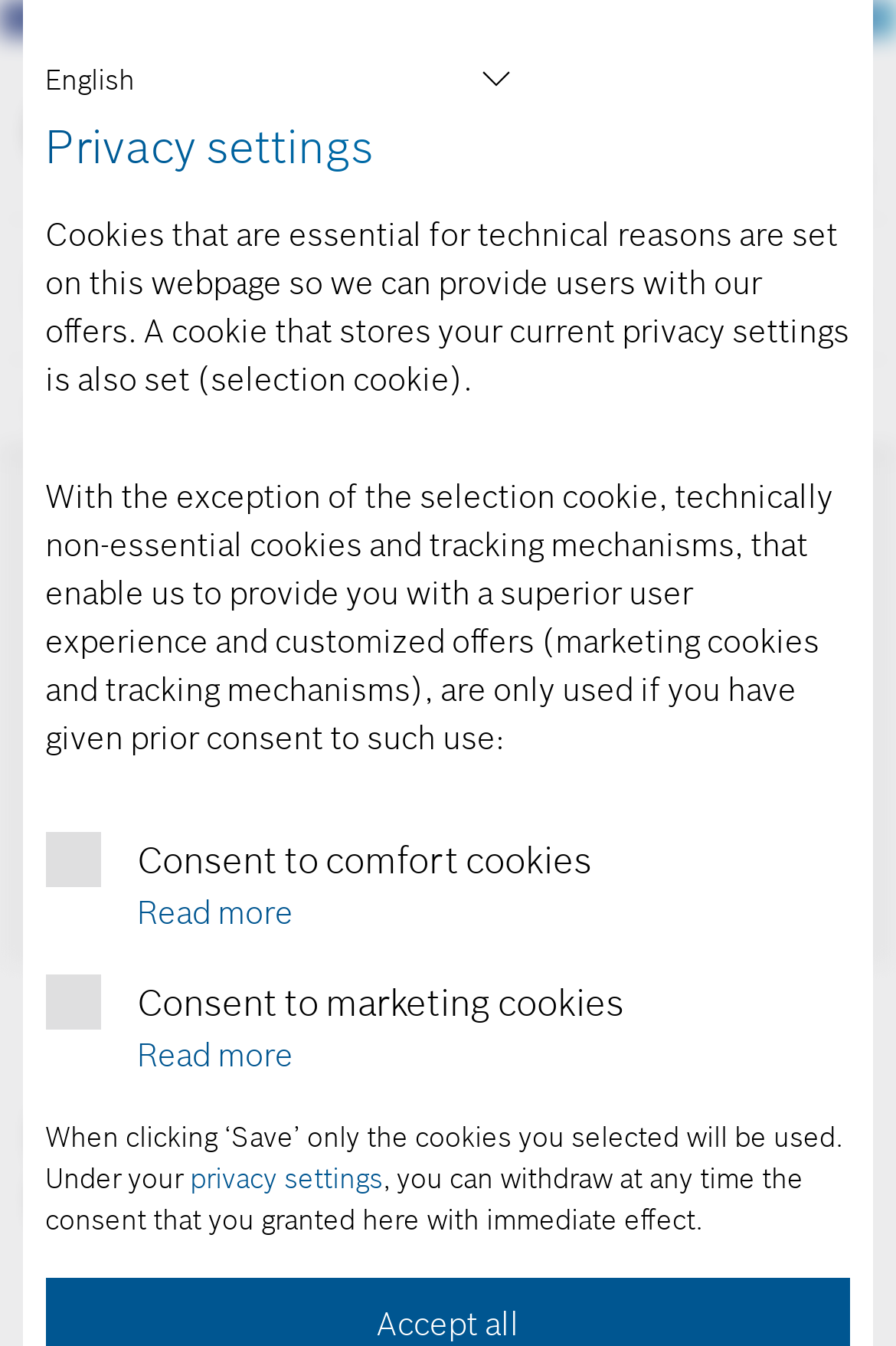Identify the bounding box coordinates of the HTML element based on this description: "parent_node: Bosch Sensortec Community".

[0.038, 0.061, 0.372, 0.134]